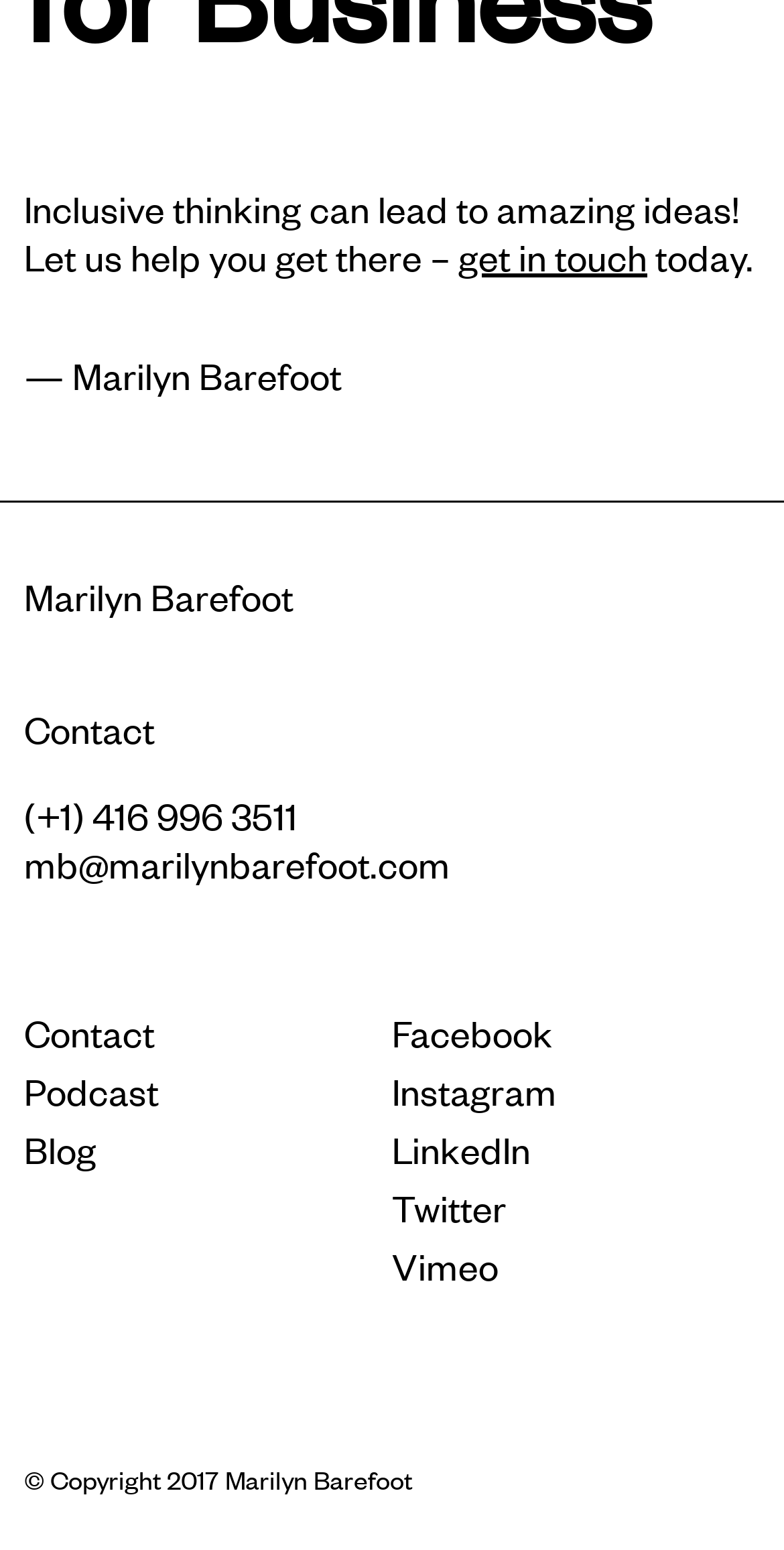Locate the bounding box of the user interface element based on this description: "get in touch".

[0.585, 0.148, 0.826, 0.18]